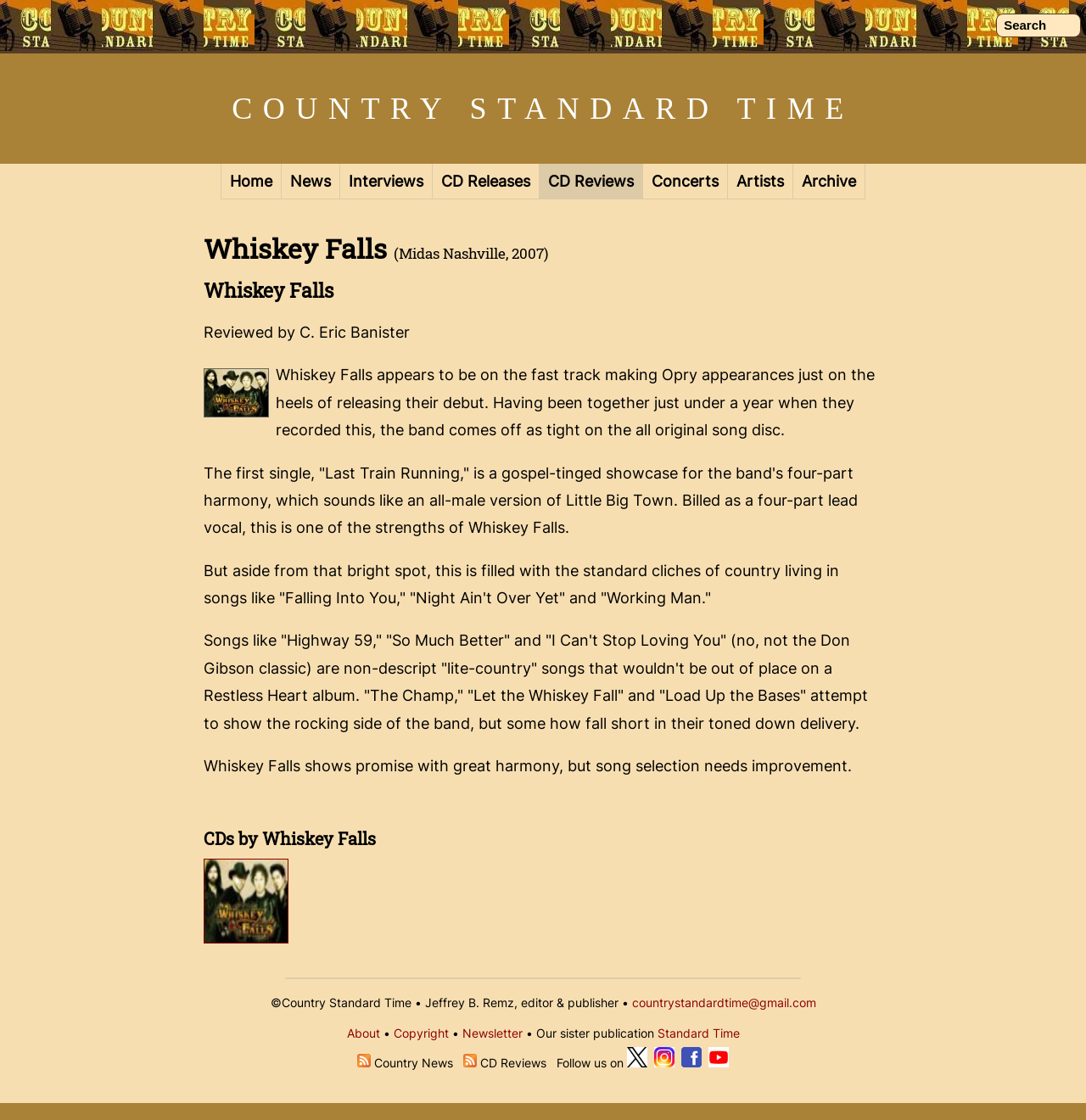Specify the bounding box coordinates of the element's region that should be clicked to achieve the following instruction: "Go to Home page". The bounding box coordinates consist of four float numbers between 0 and 1, in the format [left, top, right, bottom].

[0.203, 0.146, 0.259, 0.178]